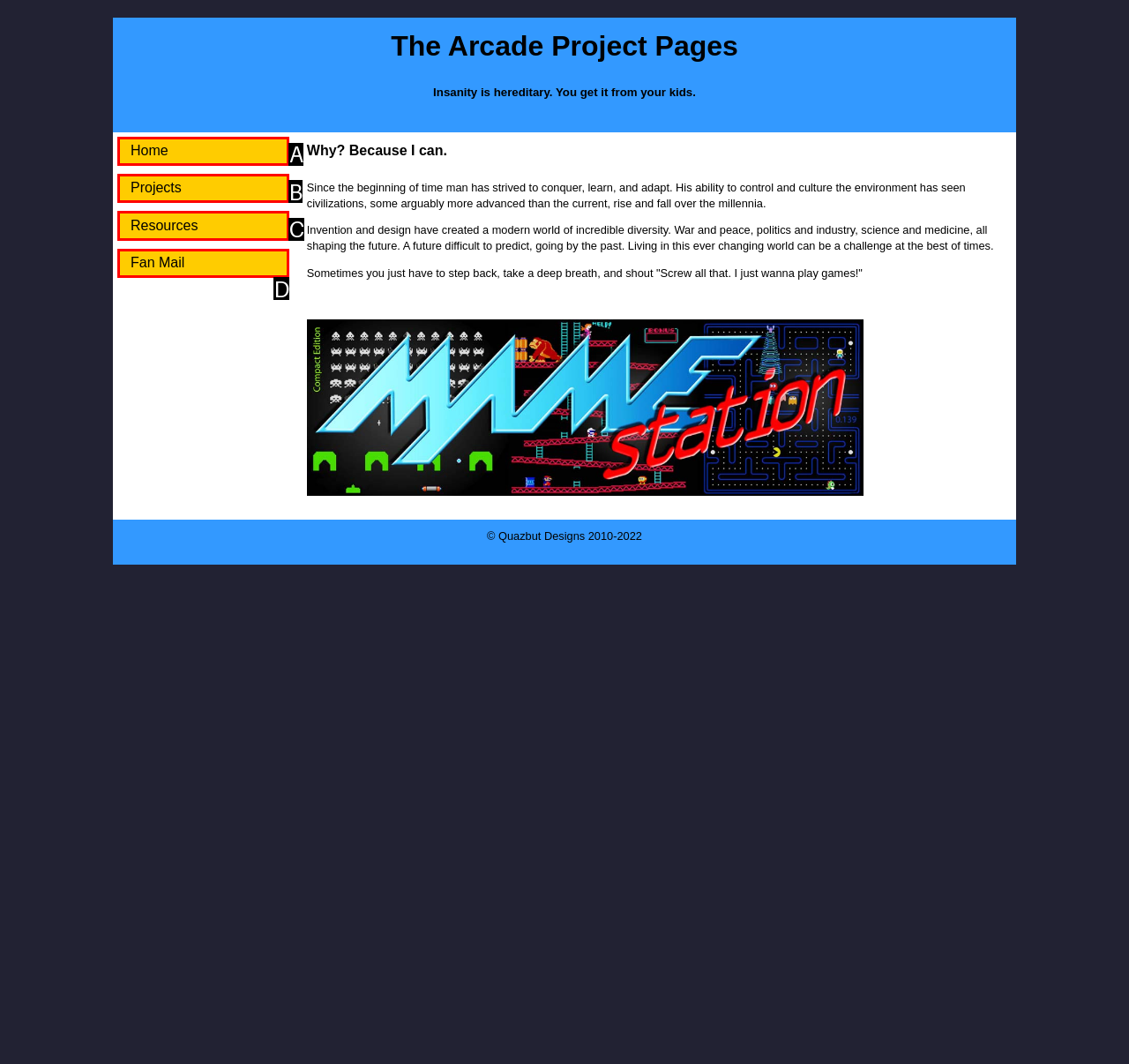Using the provided description: Fan Mail, select the HTML element that corresponds to it. Indicate your choice with the option's letter.

D